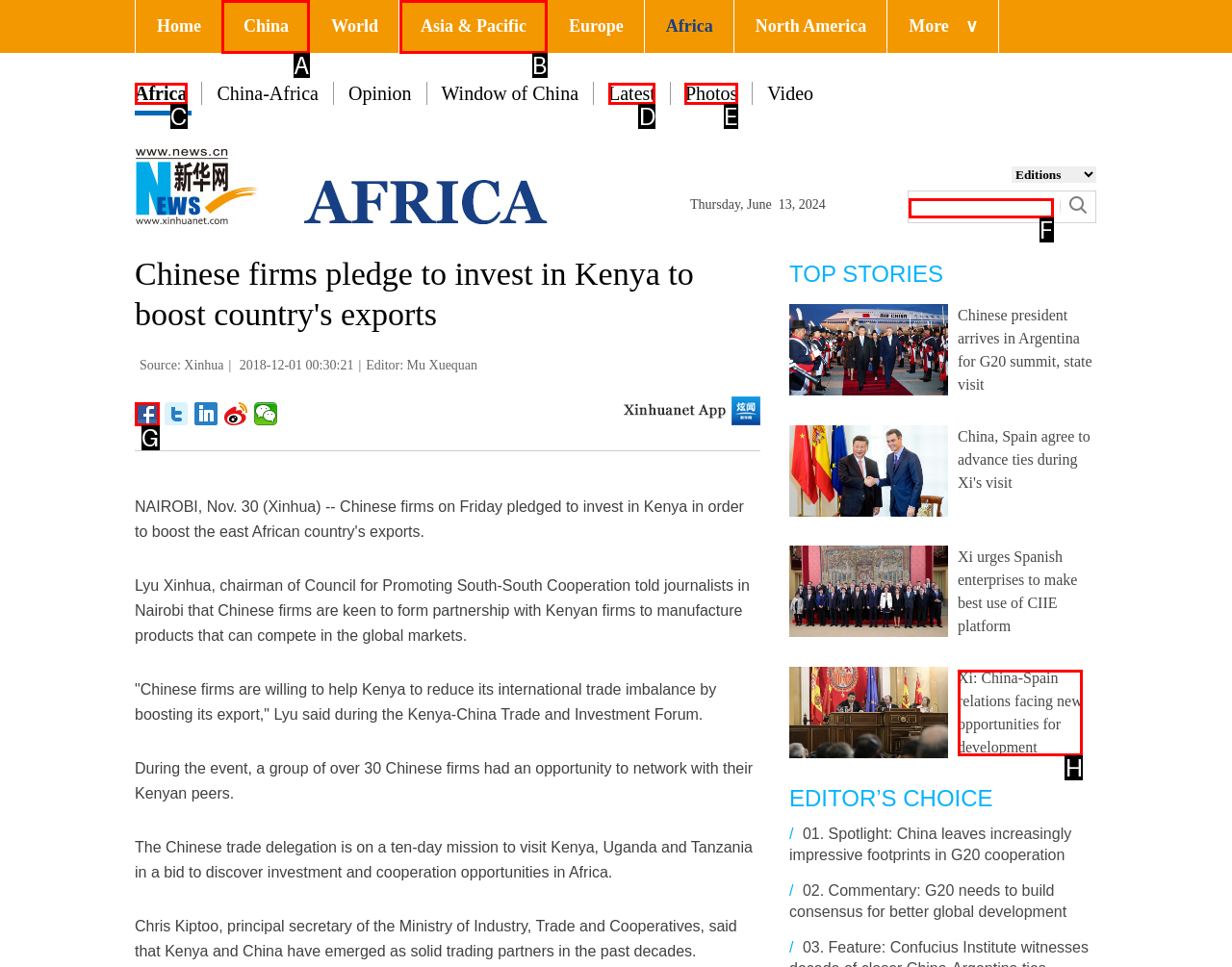Which lettered UI element aligns with this description: Asia & Pacific
Provide your answer using the letter from the available choices.

B